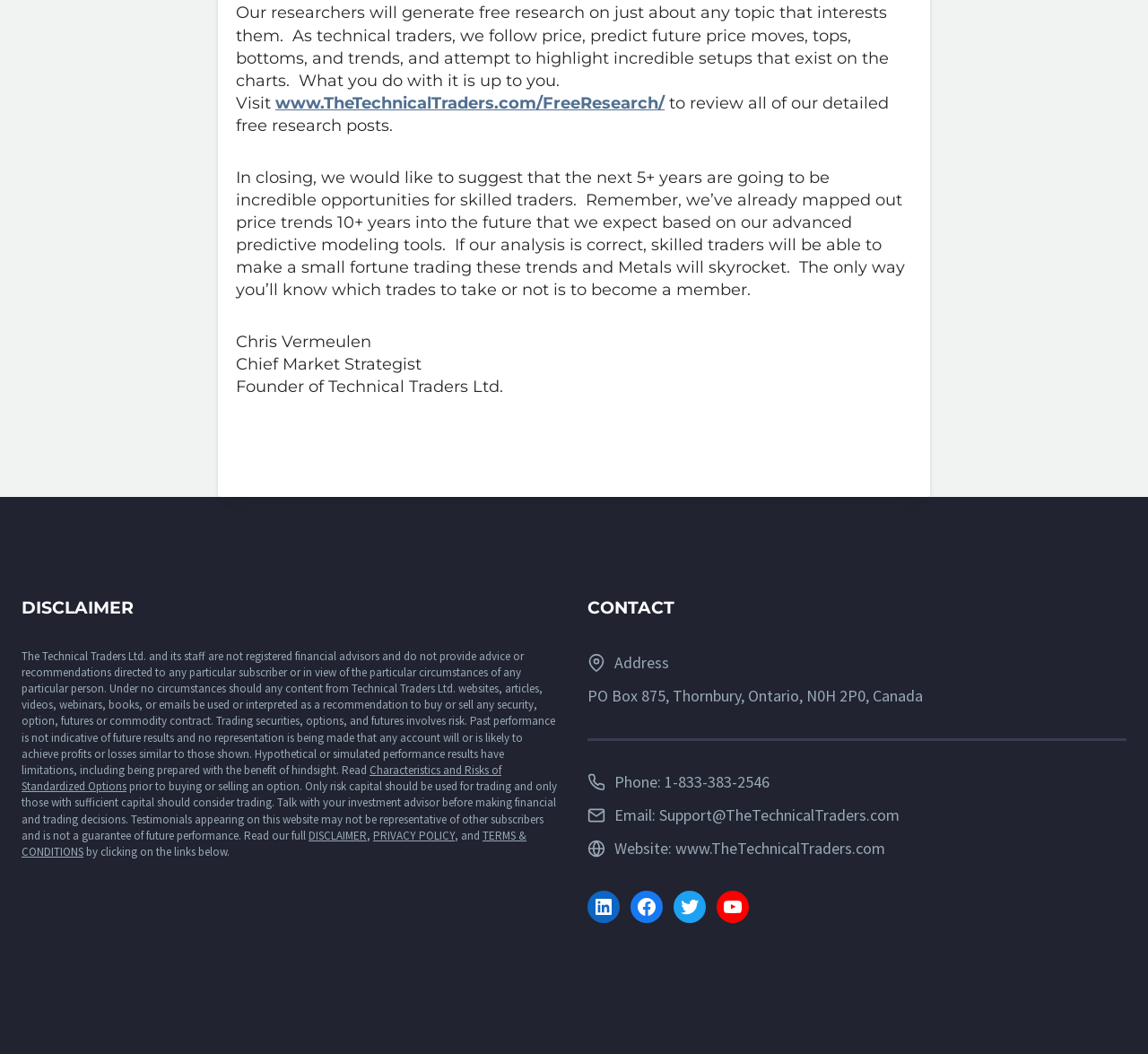Identify the bounding box coordinates of the element that should be clicked to fulfill this task: "go to the website's homepage". The coordinates should be provided as four float numbers between 0 and 1, i.e., [left, top, right, bottom].

[0.588, 0.795, 0.771, 0.815]